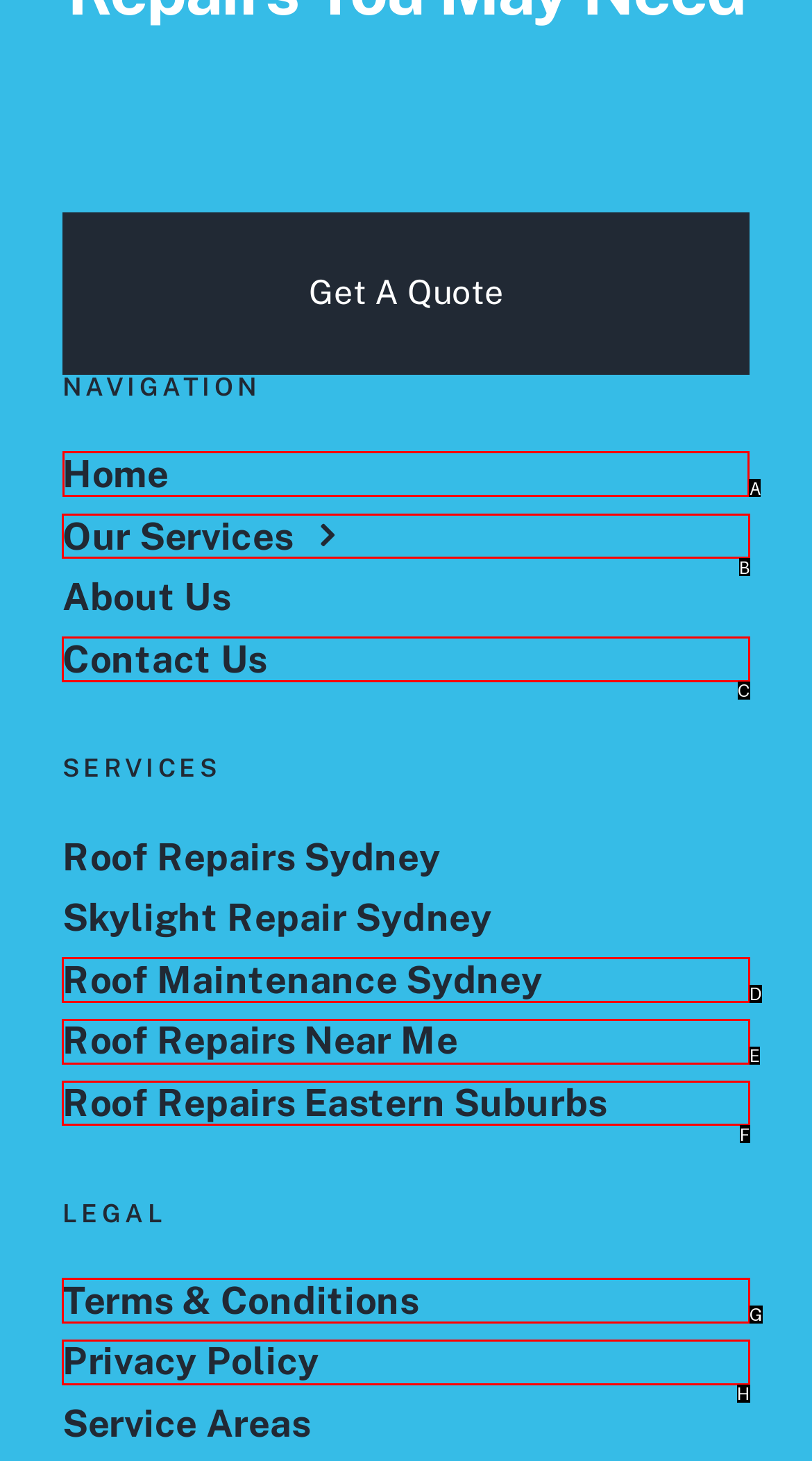Pick the option that should be clicked to perform the following task: Go to home page
Answer with the letter of the selected option from the available choices.

A